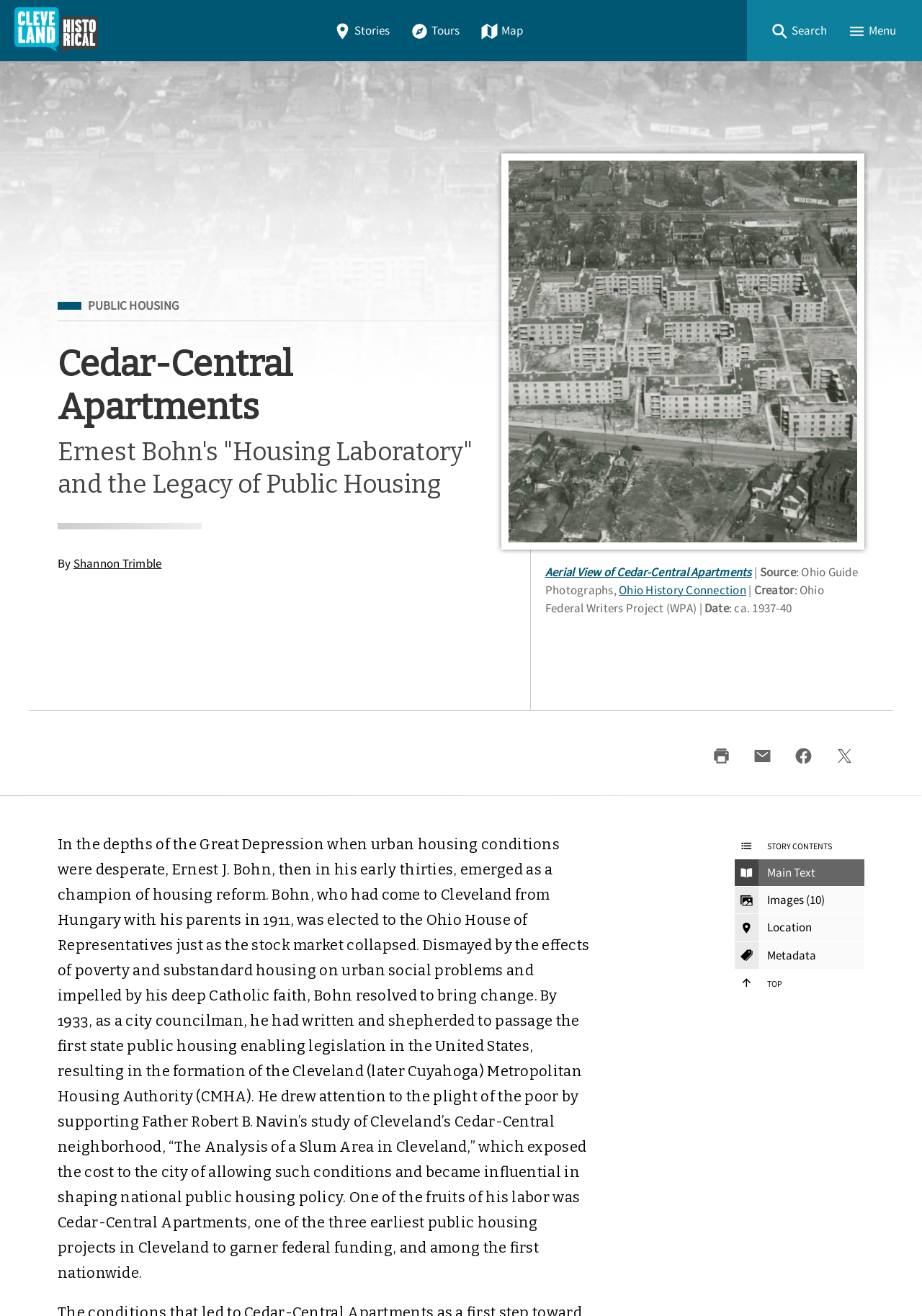Who is the author of the article?
Look at the screenshot and respond with one word or a short phrase.

Shannon Trimble